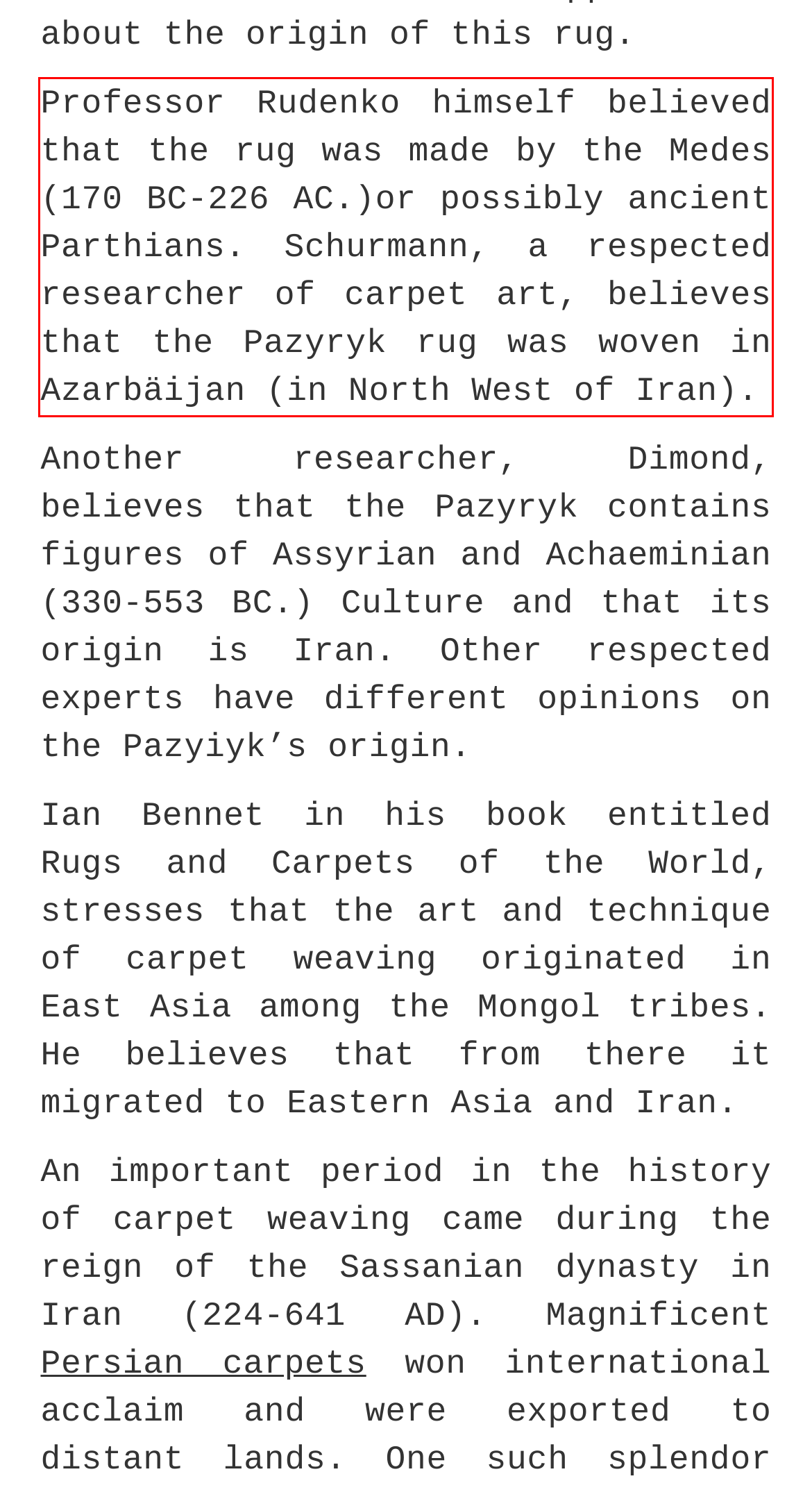Look at the provided screenshot of the webpage and perform OCR on the text within the red bounding box.

Professor Rudenko himself believed that the rug was made by the Medes (170 BC-226 AC.)or possibly ancient Parthians. Schurmann, a respected researcher of carpet art, believes that the Pazyryk rug was woven in Azarbäijan (in North West of Iran).